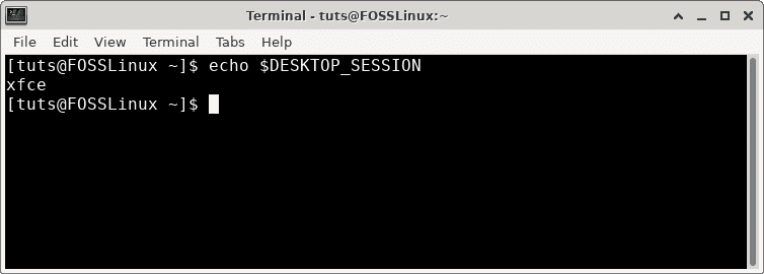Generate a detailed narrative of the image.

This image displays a terminal window on a Linux system, showcasing the command used to identify the current desktop environment. The prompt, displayed as `[tuts@FOSSLinux ~]$`, indicates that the user is logged into a terminal named "tuts" on a computer called "FOSSLinux." The command executed is `echo $DESKTOP_SESSION`, which outputs "xfce," revealing that the user is currently operating the Xfce desktop environment. This command is part of the instructions that guide users in installing official wallpapers from different Fedora releases by confirming their desktop environment before proceeding with the installation commands.